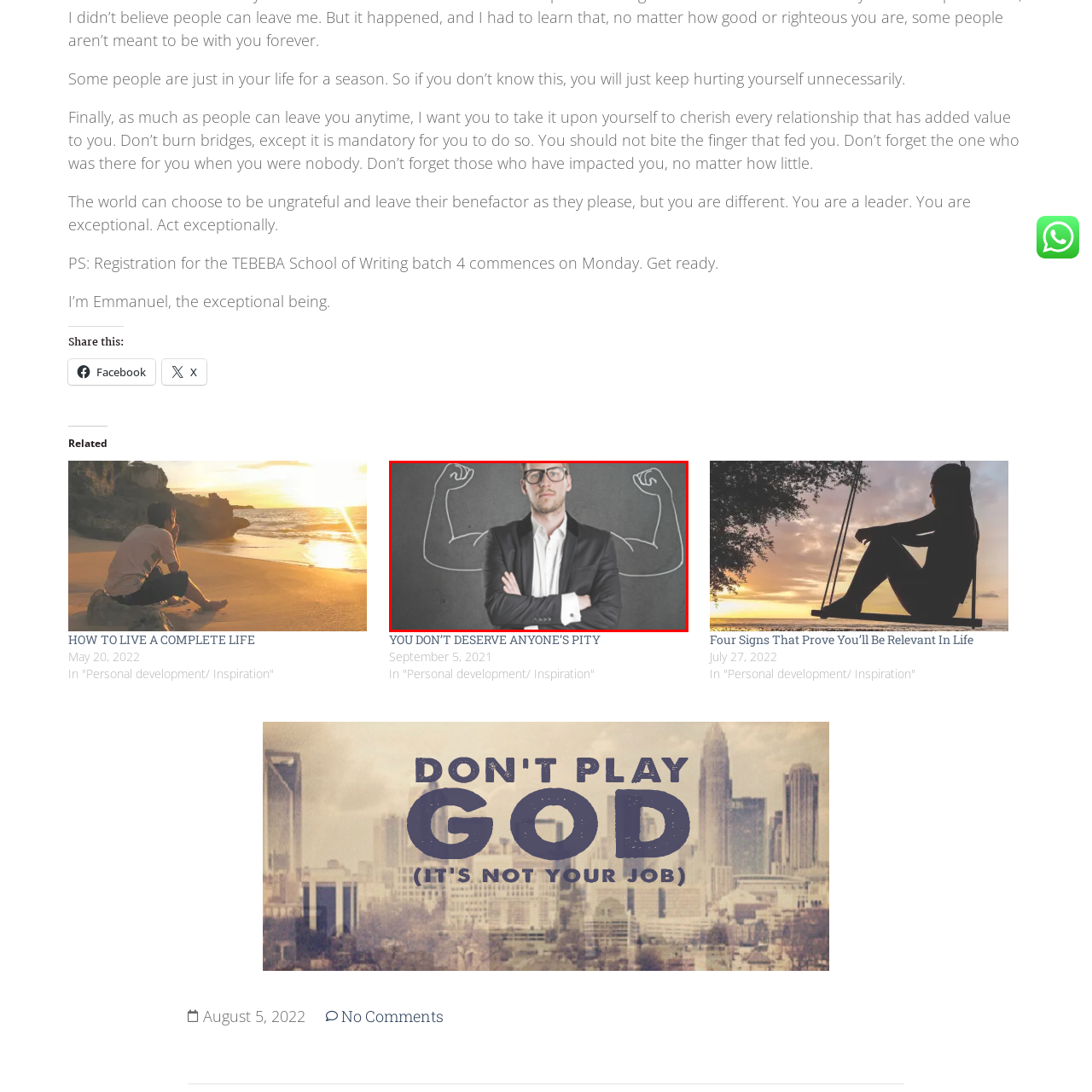Look at the image inside the red boundary and respond to the question with a single word or phrase: What is behind the person?

Chalk-like illustrations